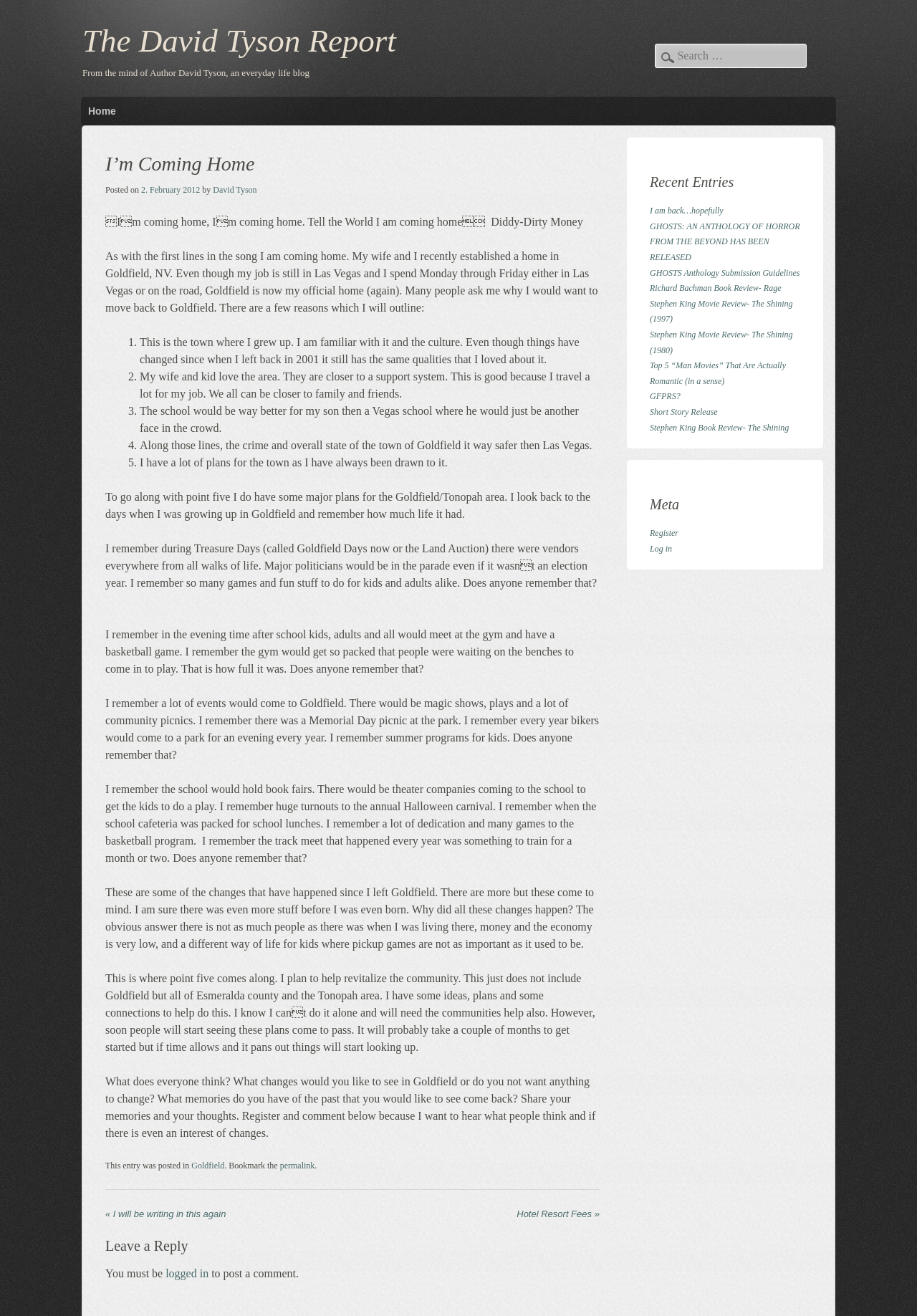Calculate the bounding box coordinates for the UI element based on the following description: "logged in". Ensure the coordinates are four float numbers between 0 and 1, i.e., [left, top, right, bottom].

[0.181, 0.963, 0.227, 0.972]